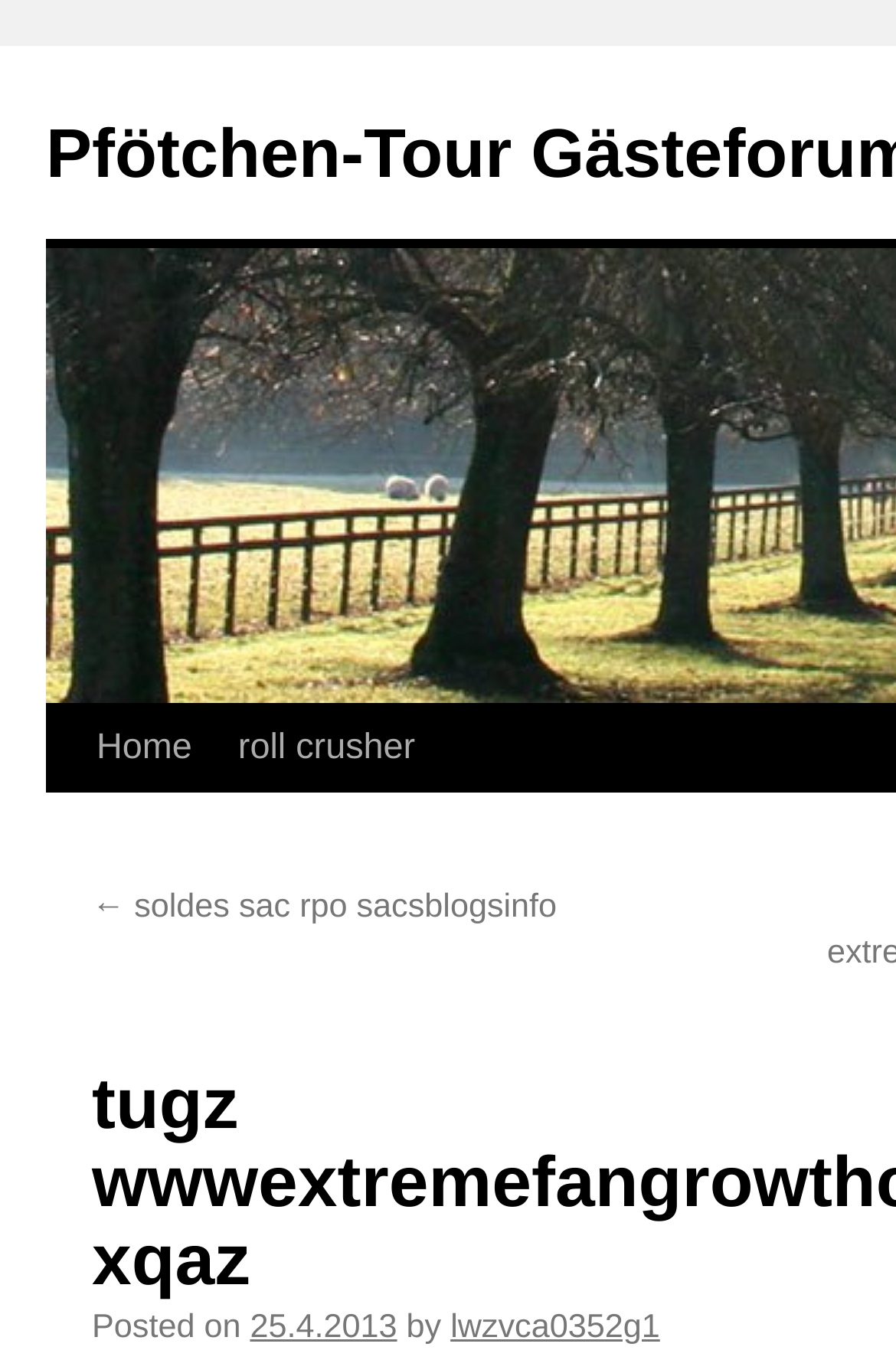Please determine the bounding box coordinates for the UI element described here. Use the format (top-left x, top-left y, bottom-right x, bottom-right y) with values bounded between 0 and 1: ← soldes sac rpo sacsblogsinfo

[0.103, 0.718, 0.621, 0.745]